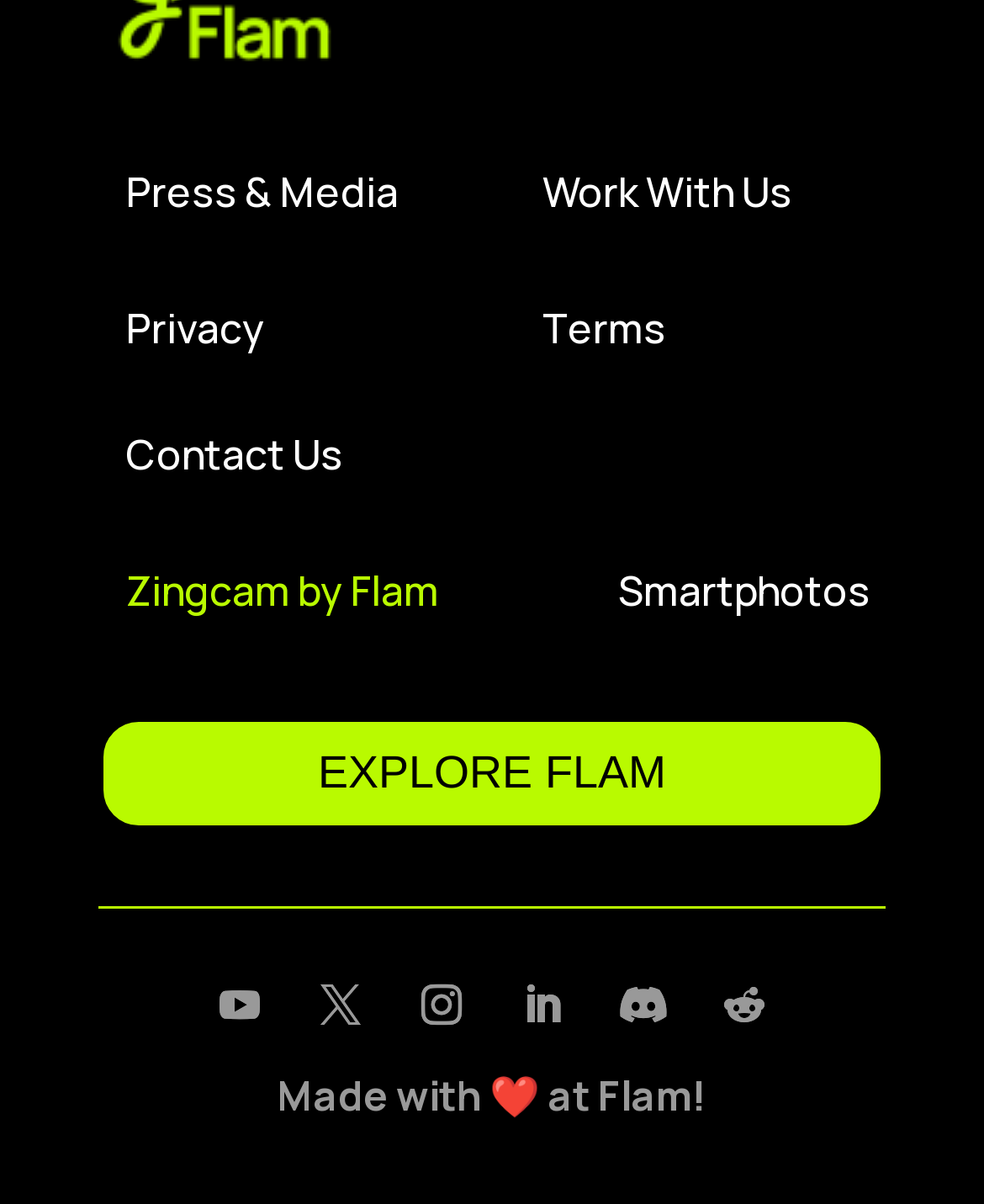Based on the element description, predict the bounding box coordinates (top-left x, top-left y, bottom-right x, bottom-right y) for the UI element in the screenshot: Follow

[0.203, 0.801, 0.285, 0.868]